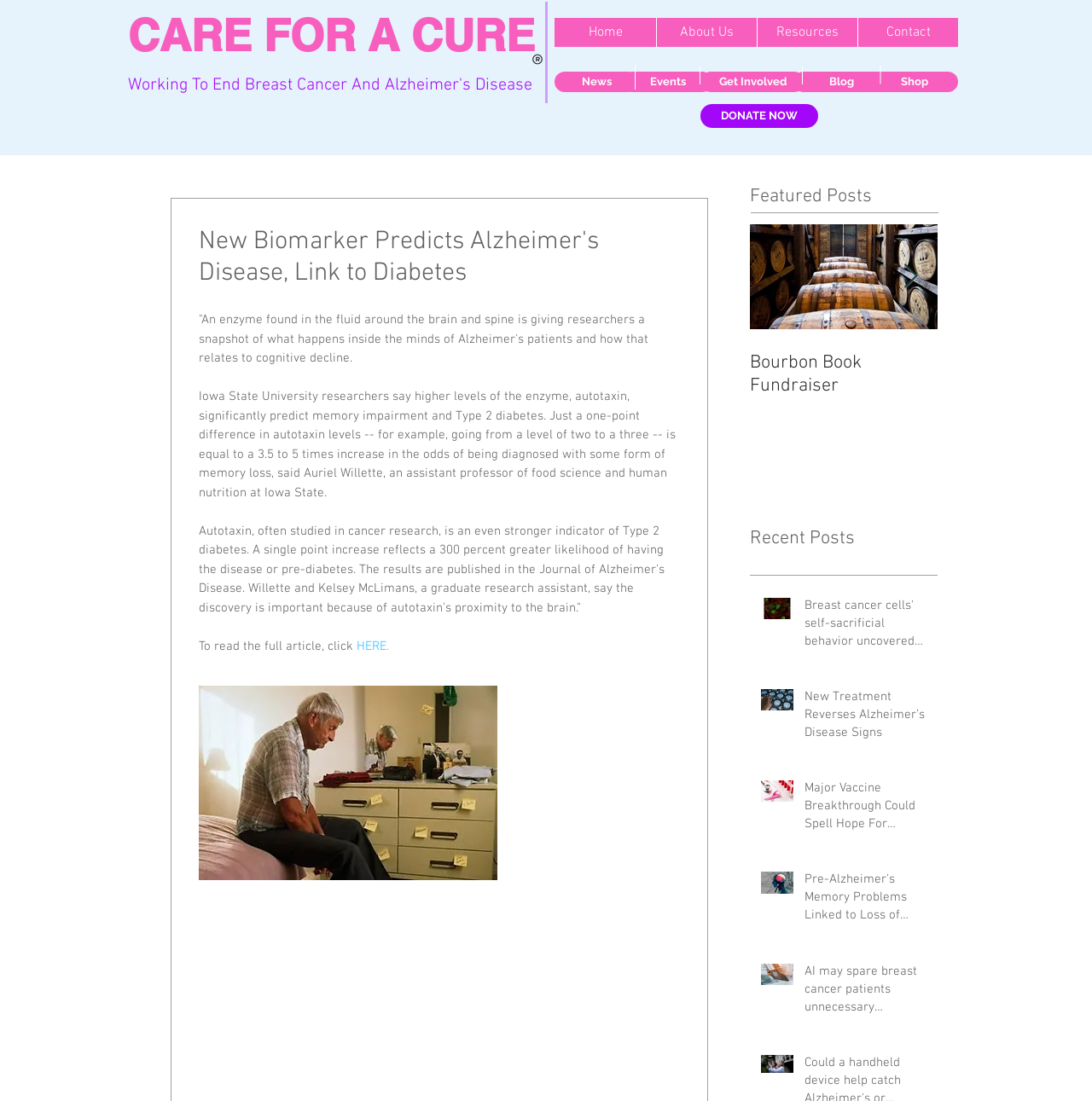Highlight the bounding box coordinates of the region I should click on to meet the following instruction: "View the 'Bourbon Book Fundraiser' post".

[0.687, 0.204, 0.859, 0.423]